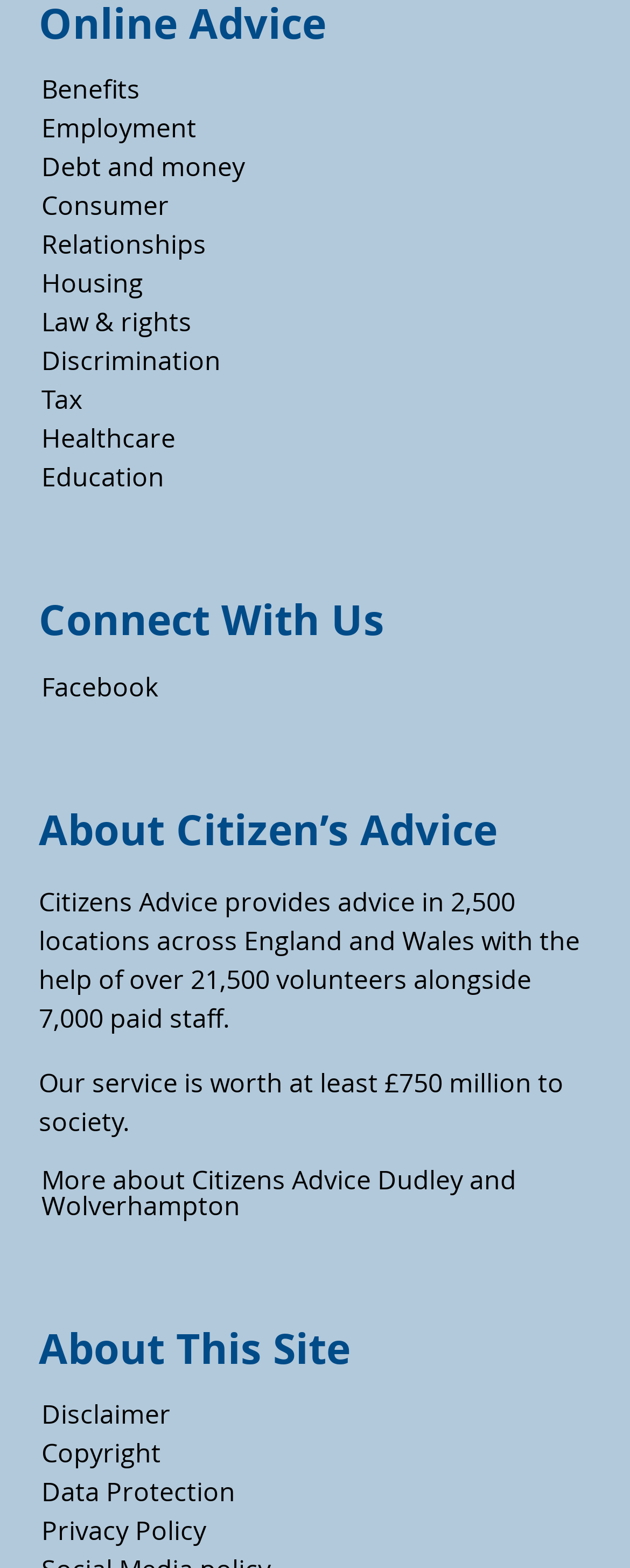How many locations does Citizens Advice provide advice in?
Please provide a comprehensive answer based on the details in the screenshot.

According to the StaticText element, 'Citizens Advice provides advice in 2,500 locations across England and Wales with the help of over 21,500 volunteers alongside 7,000 paid staff.' This indicates that Citizens Advice provides advice in 2,500 locations.